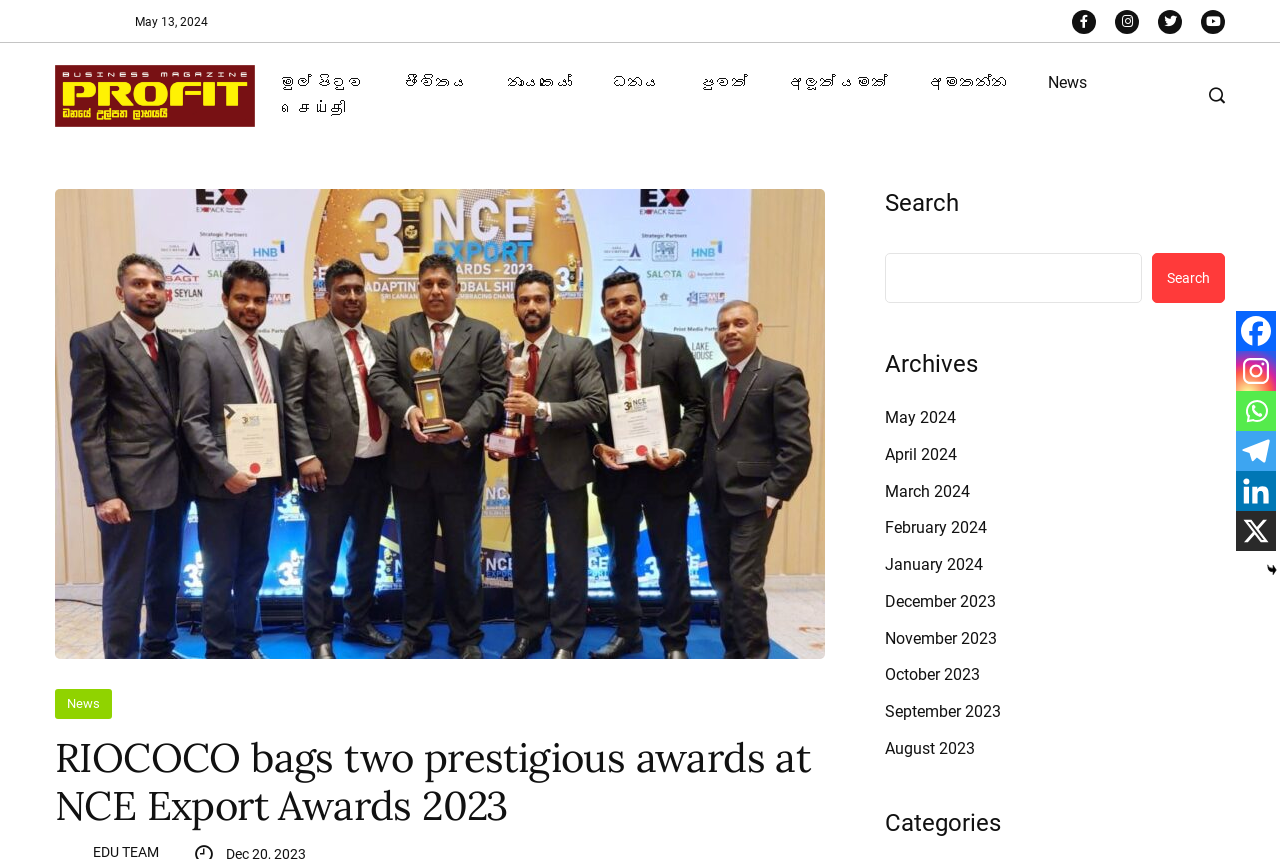Please specify the bounding box coordinates of the clickable section necessary to execute the following command: "Click on the Facebook link".

[0.966, 0.362, 0.997, 0.409]